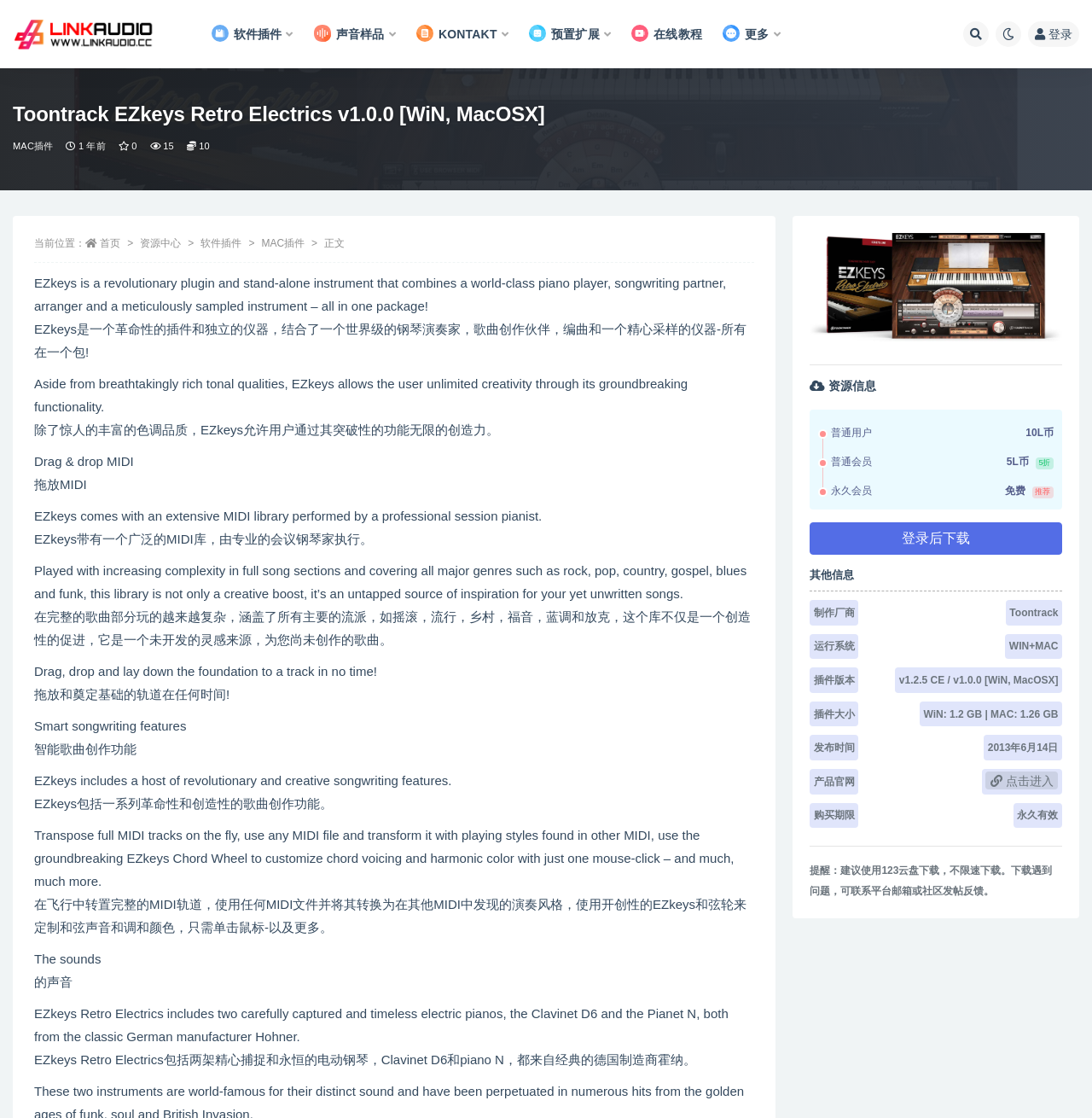What is the function of the 'Drag & drop MIDI' feature?
Look at the image and answer the question using a single word or phrase.

To lay down the foundation to a track